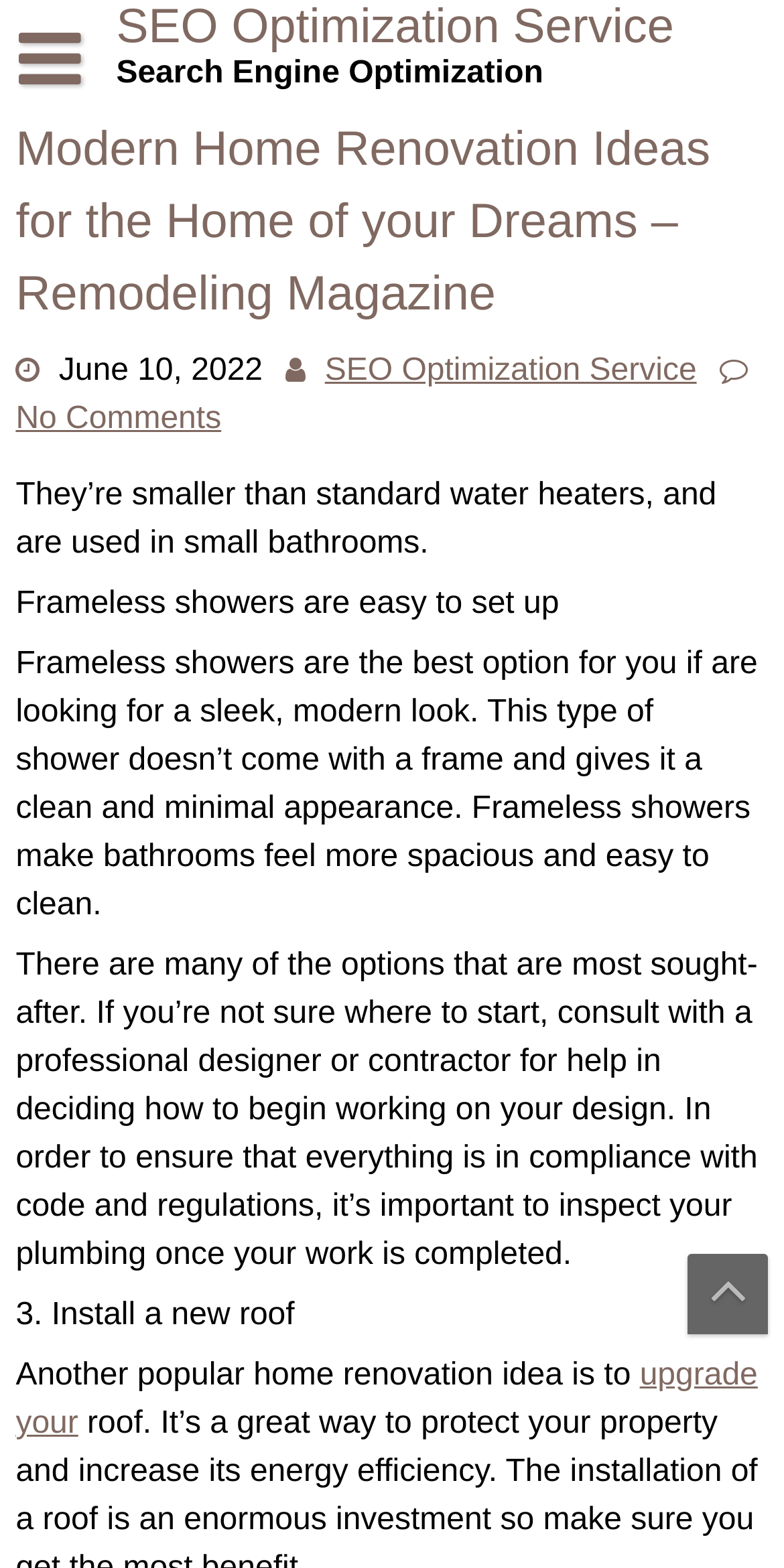Identify and extract the main heading of the webpage.

SEO Optimization Service